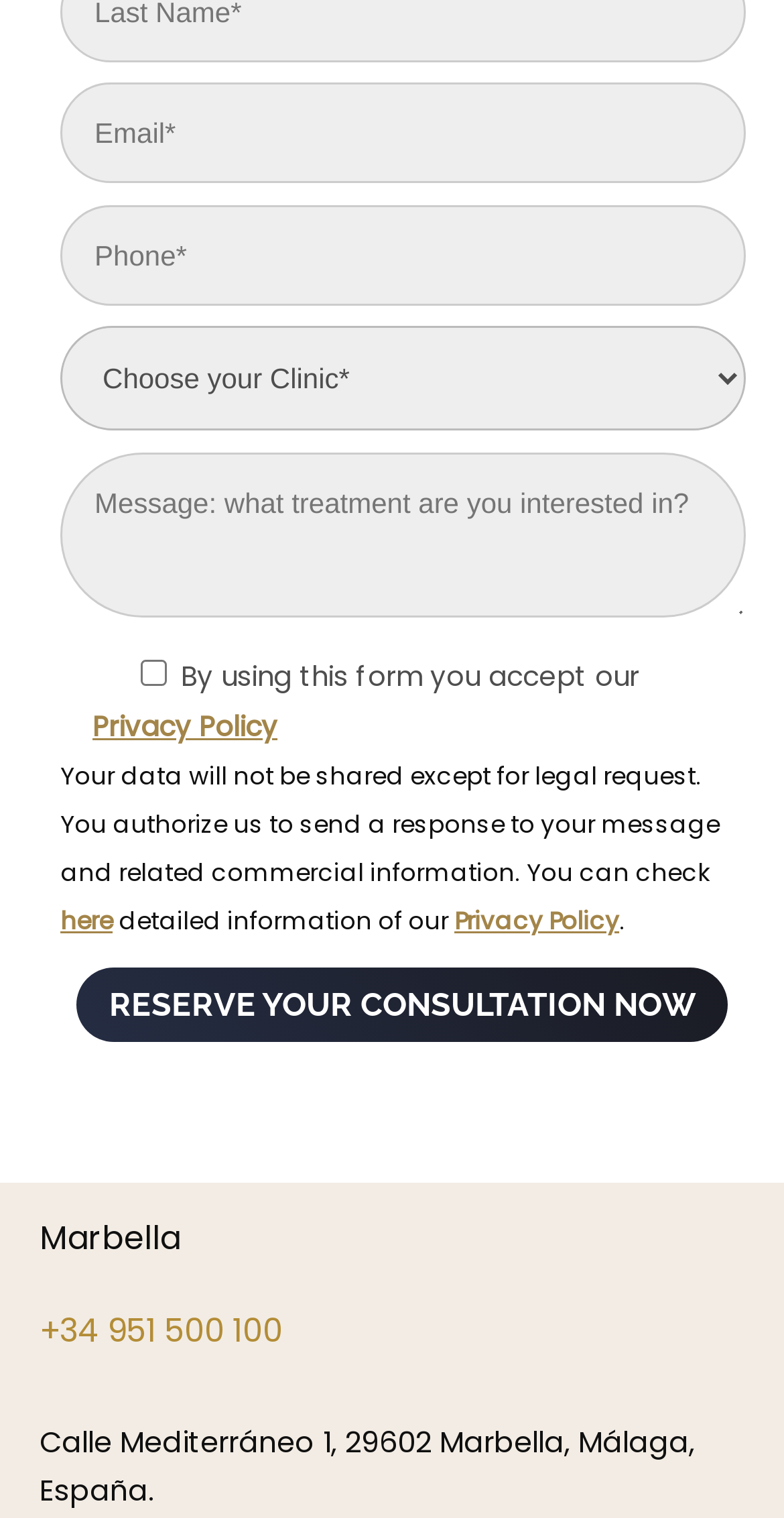What is the company's location?
Provide a detailed and extensive answer to the question.

The company's address is provided at the bottom of the page, which is 'Calle Mediterráneo 1, 29602 Marbella, Málaga, España'.